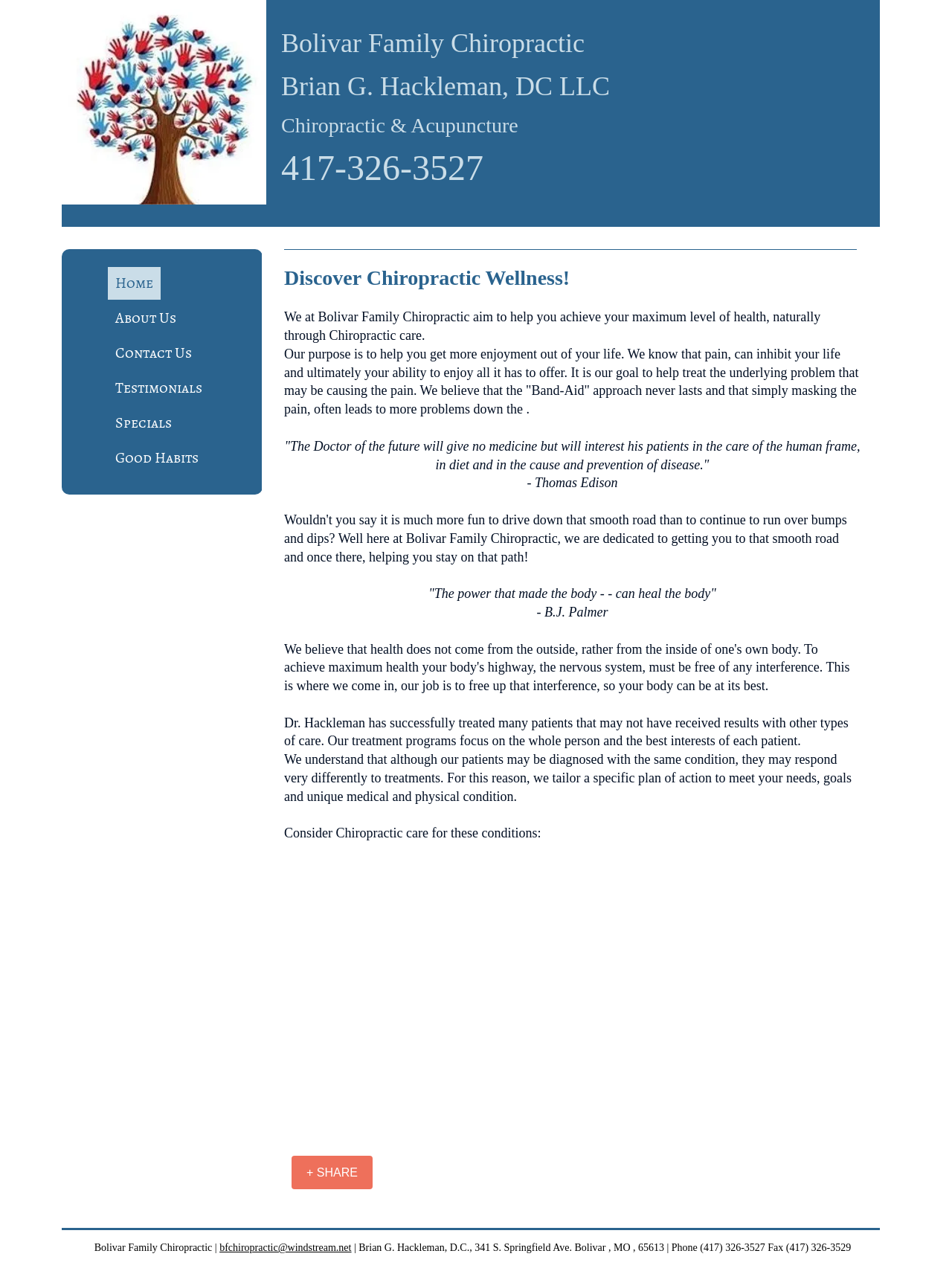Predict the bounding box coordinates of the area that should be clicked to accomplish the following instruction: "Click on the 'Contact Us' link". The bounding box coordinates should consist of four float numbers between 0 and 1, i.e., [left, top, right, bottom].

[0.113, 0.265, 0.209, 0.29]